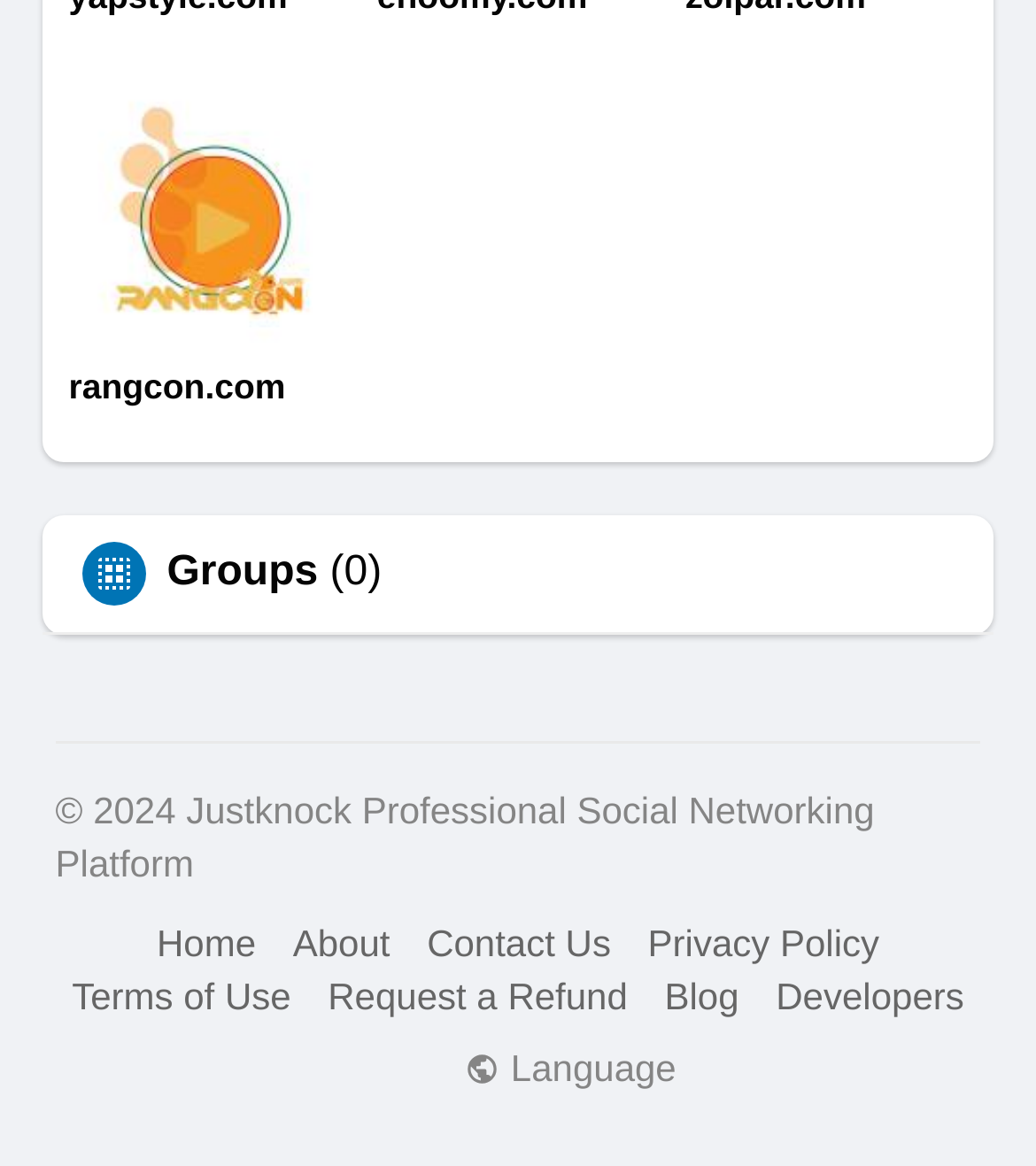Determine the bounding box for the HTML element described here: "parent_node: Toggle navigation". The coordinates should be given as [left, top, right, bottom] with each number being a float between 0 and 1.

None